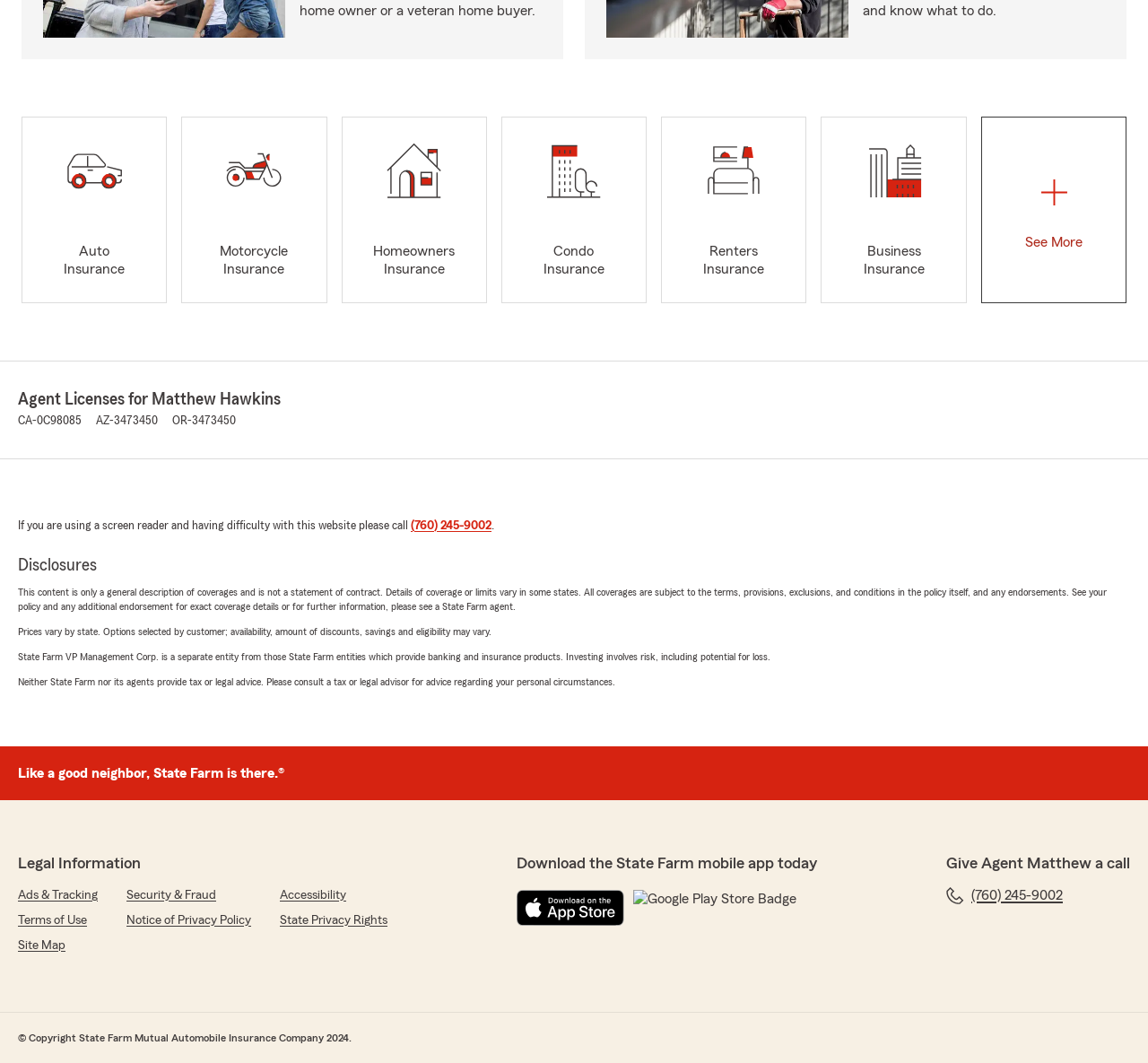What is the company mentioned in the disclosures section?
Using the information presented in the image, please offer a detailed response to the question.

The disclosures section mentions 'State Farm VP Management Corp.' and 'State Farm entities', which suggests that the company mentioned is State Farm.